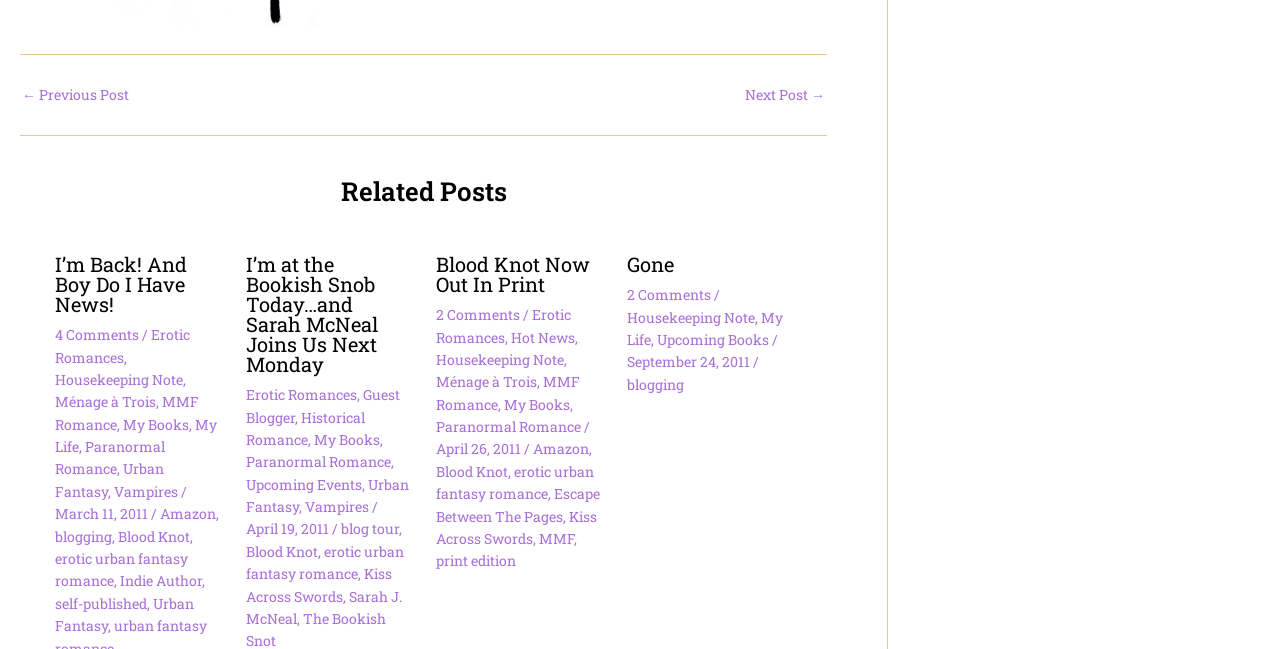Kindly provide the bounding box coordinates of the section you need to click on to fulfill the given instruction: "View the 'I’m Back! And Boy Do I Have News!' post".

[0.043, 0.387, 0.146, 0.489]